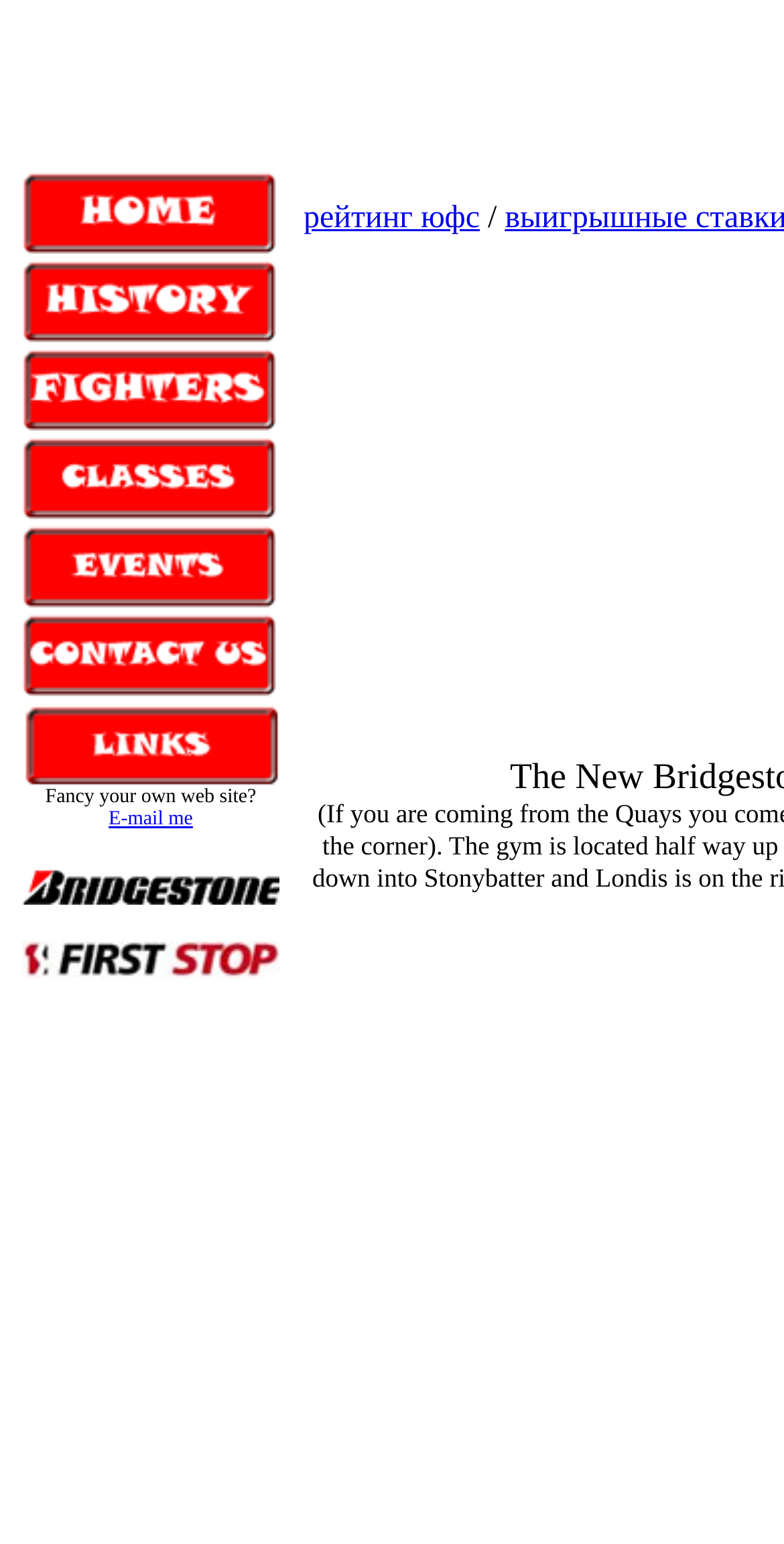Determine the bounding box coordinates of the UI element that matches the following description: "рейтинг юфс". The coordinates should be four float numbers between 0 and 1 in the format [left, top, right, bottom].

[0.387, 0.13, 0.612, 0.152]